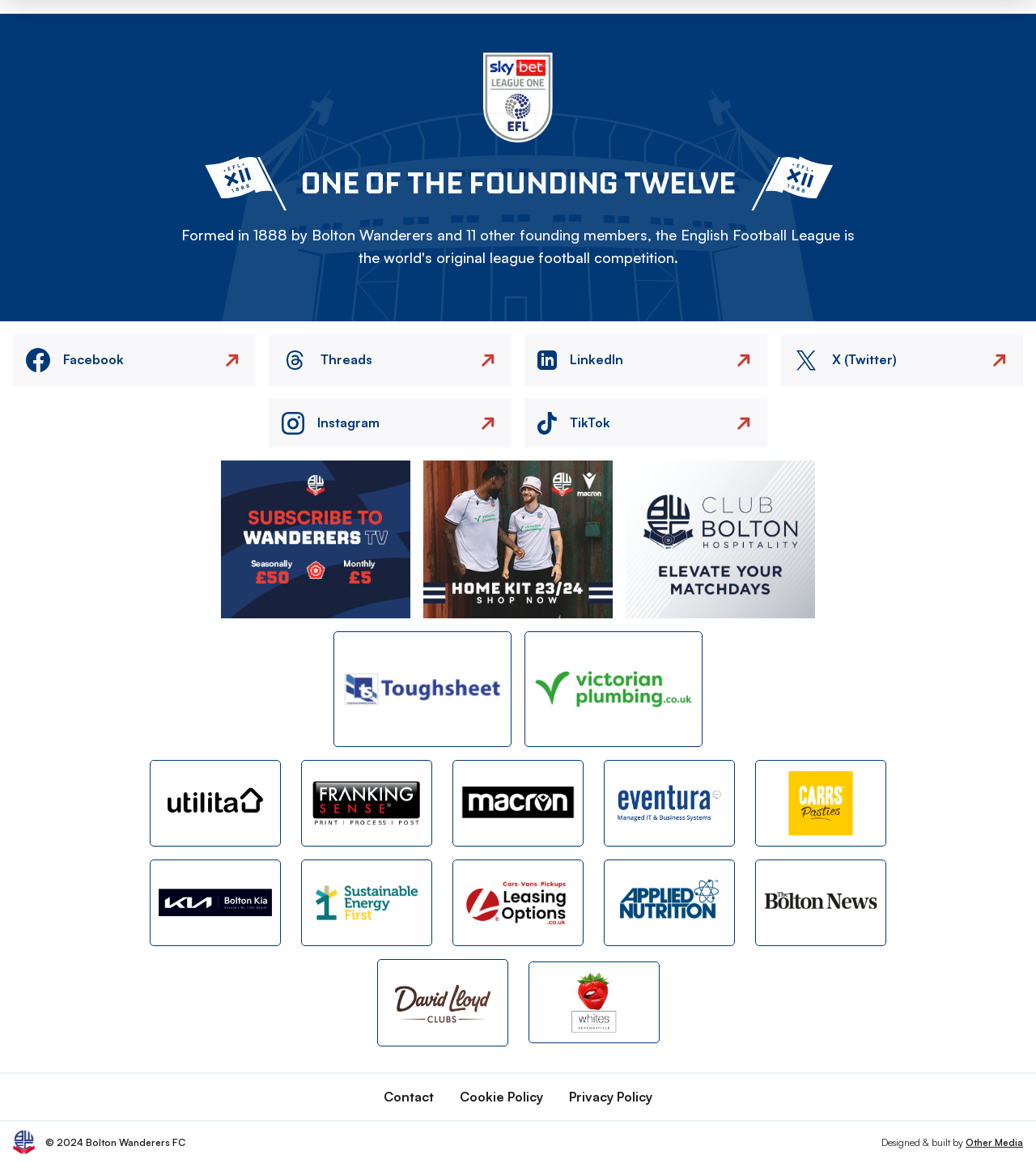Indicate the bounding box coordinates of the clickable region to achieve the following instruction: "View David Lloyd."

[0.364, 0.825, 0.49, 0.899]